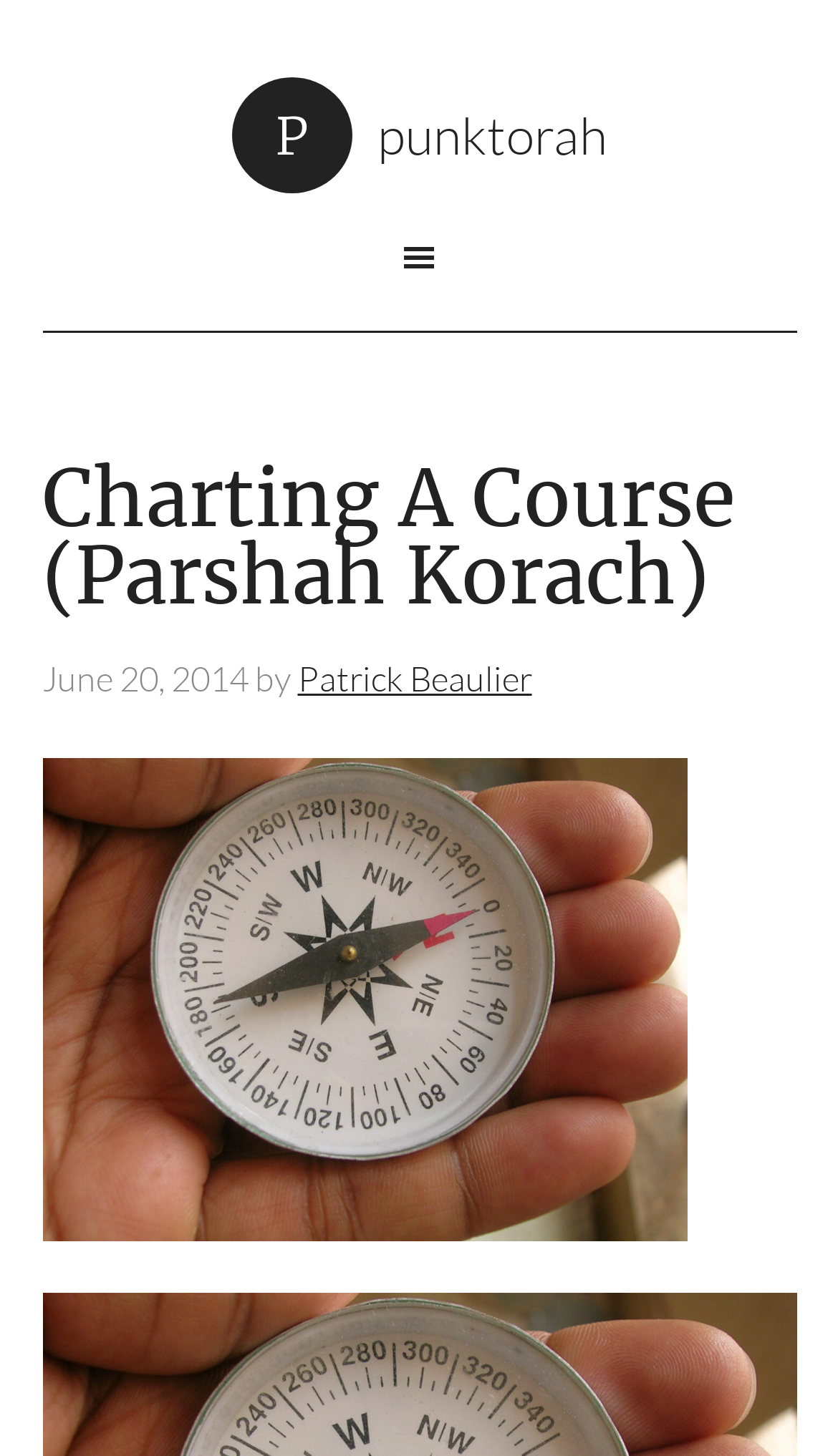Offer a meticulous description of the webpage's structure and content.

The webpage is about Parshah Korach, a topic related to the Torah. At the top, there is a link to "P punktorah" which takes up about half of the screen width. Below this link, there is a header section that spans almost the entire width of the screen. Within this header, there is a heading that reads "Charting A Course (Parshah Korach)" which is a title that describes the content of the webpage. 

To the right of the title, there is a link with the same text "Charting A Course (Parshah Korach)". Below the title, there is a time stamp that indicates the publication date, "June 20, 2014", followed by the text "by" and a link to the author's name, "Patrick Beaulier".